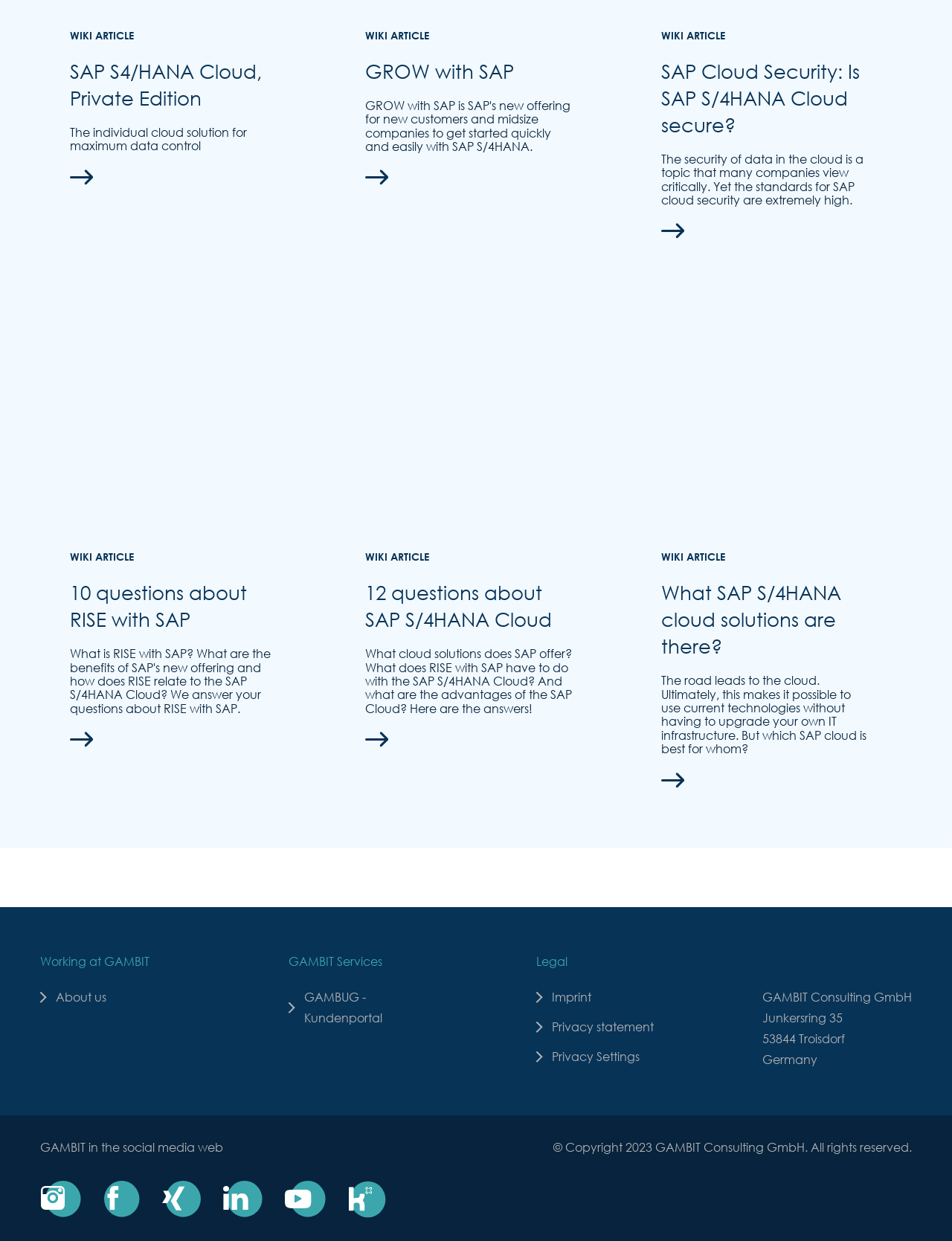Using the format (top-left x, top-left y, bottom-right x, bottom-right y), and given the element description, identify the bounding box coordinates within the screenshot: Facebook

[0.109, 0.951, 0.147, 0.981]